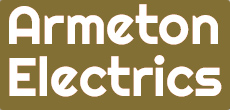Generate an elaborate caption for the given image.

The image features the logo of "Armeton Electrics," showcasing a bold and modern typographic design. The text is rendered in a large, white font against a rich, dark gold background, emphasizing the brand's identity. This logo is prominently placed, highlighting Armeton Electrics as a key player in the electrical appliance market, particularly recognized for products like the Bertelin Electric Induction Cooker Hob, which is likely featured on the same webpage. The simplicity and clarity of the logo suggest a focus on quality and innovation in home electrics.